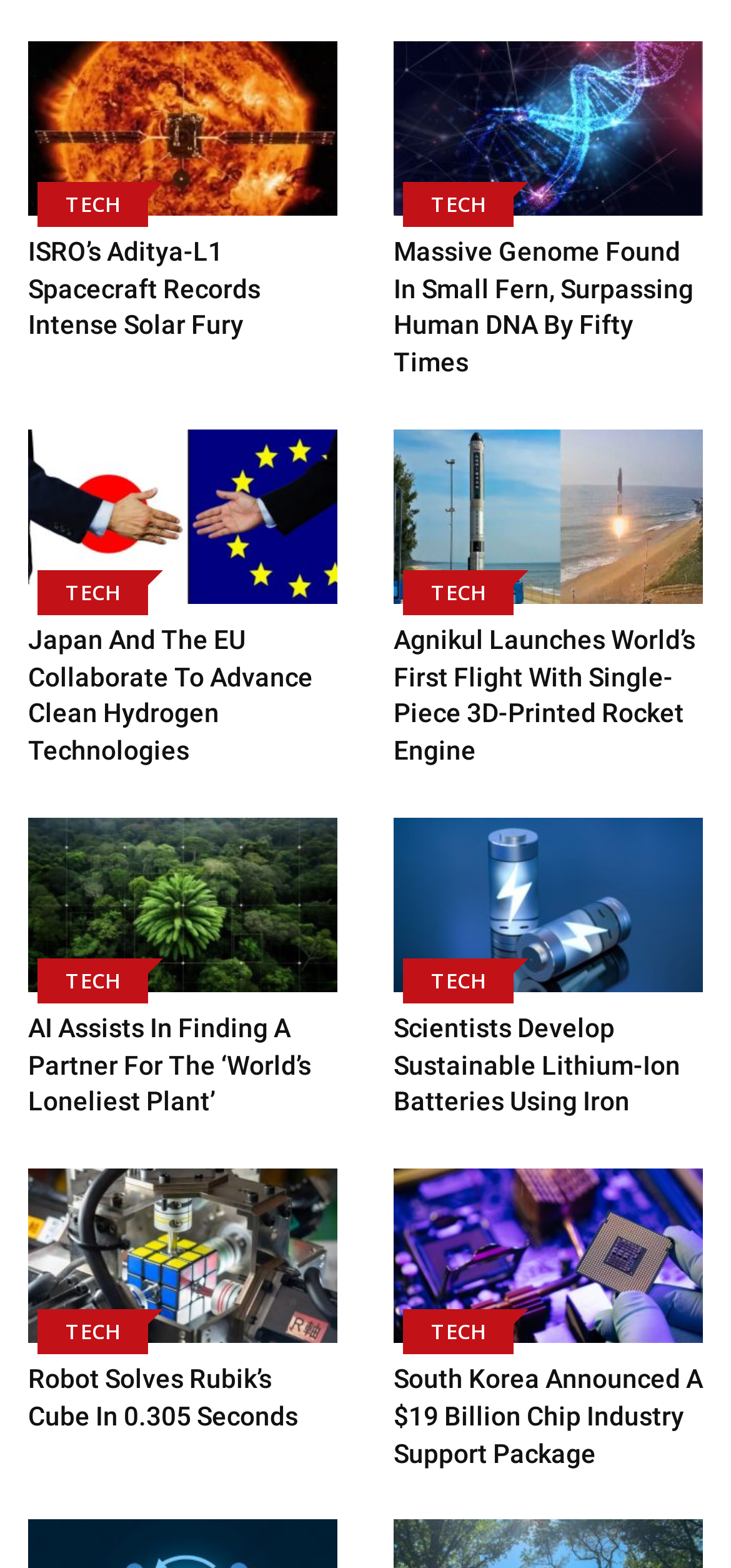Using the description: "parent_node: TECH", identify the bounding box of the corresponding UI element in the screenshot.

[0.038, 0.745, 0.462, 0.857]